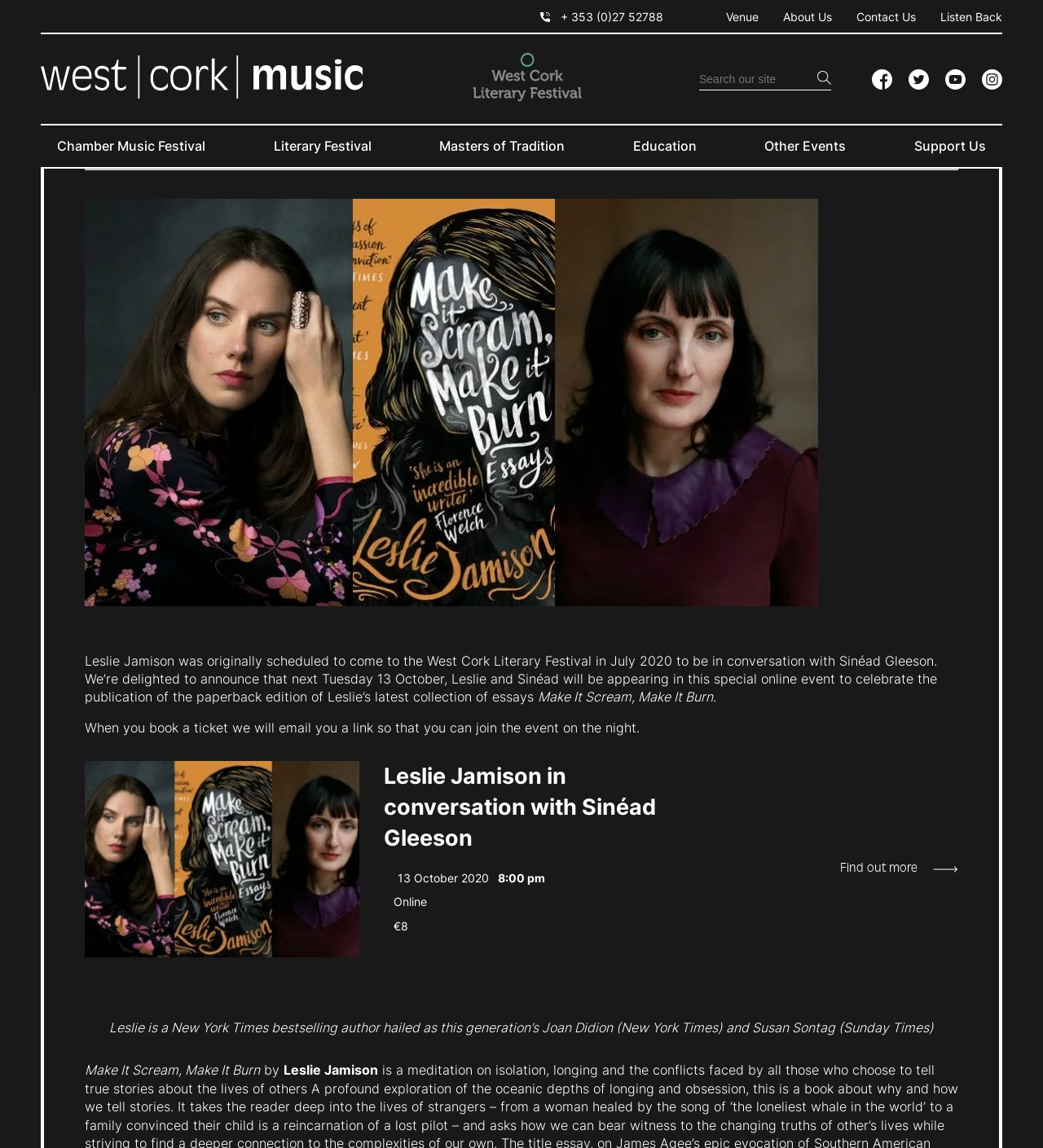Use a single word or phrase to answer the question:
How much does it cost to attend the online event?

€8